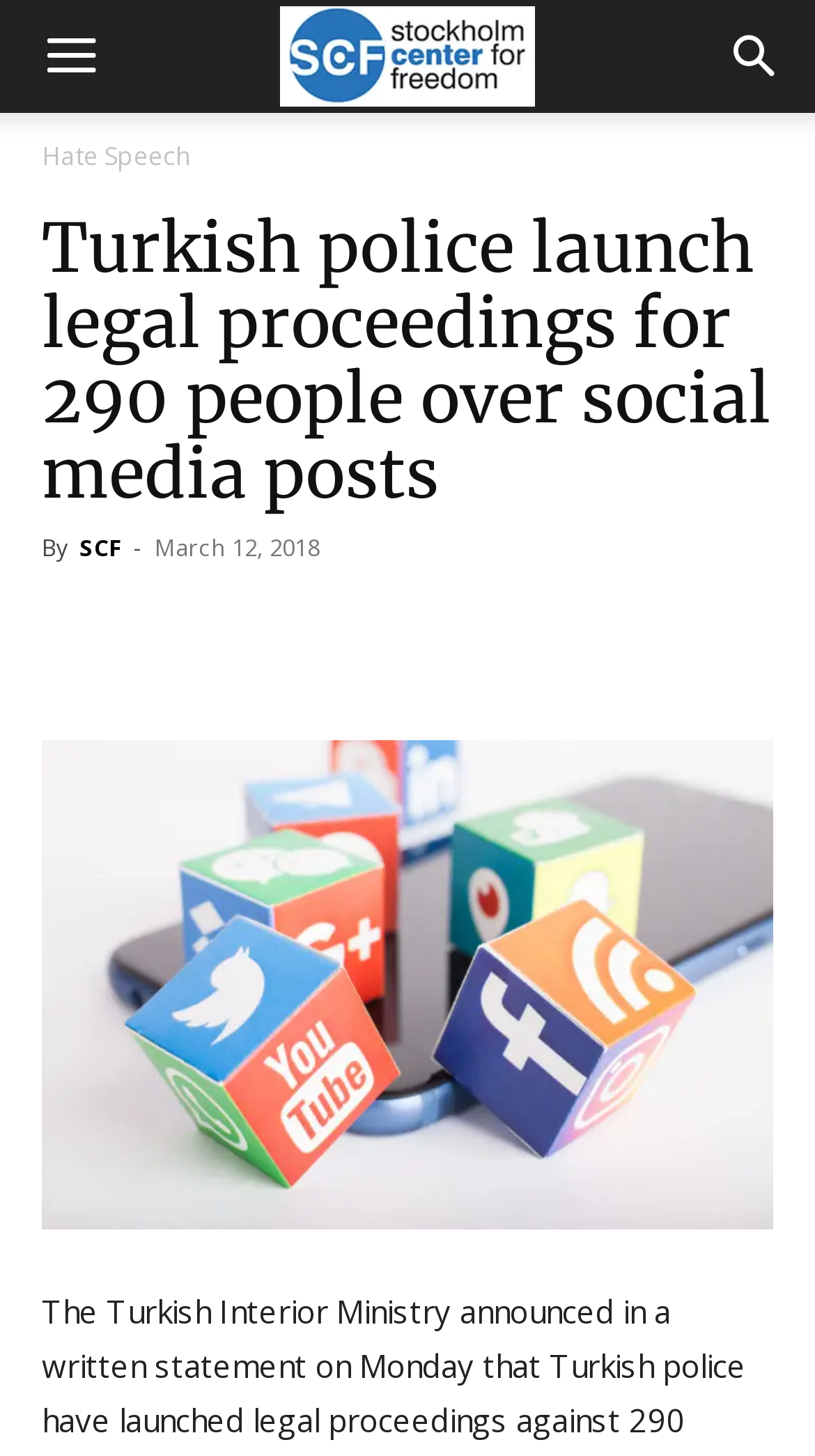Craft a detailed narrative of the webpage's structure and content.

The webpage appears to be a news article from the Stockholm Center for Freedom. At the top left, there is a button labeled "Menu". Next to it, on the top center, is an image representing the Stockholm Center for Freedom. On the top right, there is a button labeled "Search".

Below the top section, there is a link labeled "Hate Speech" on the left side. Underneath it, there is a header section that spans almost the entire width of the page. The header section contains a heading that reads "Turkish police launch legal proceedings for 290 people over social media posts". Below the heading, there is a line of text that reads "By SCF - March 12, 2018".

On the right side of the header section, there are five social media links, represented by icons, arranged horizontally. Below the header section, there is a large image that takes up most of the page's width.